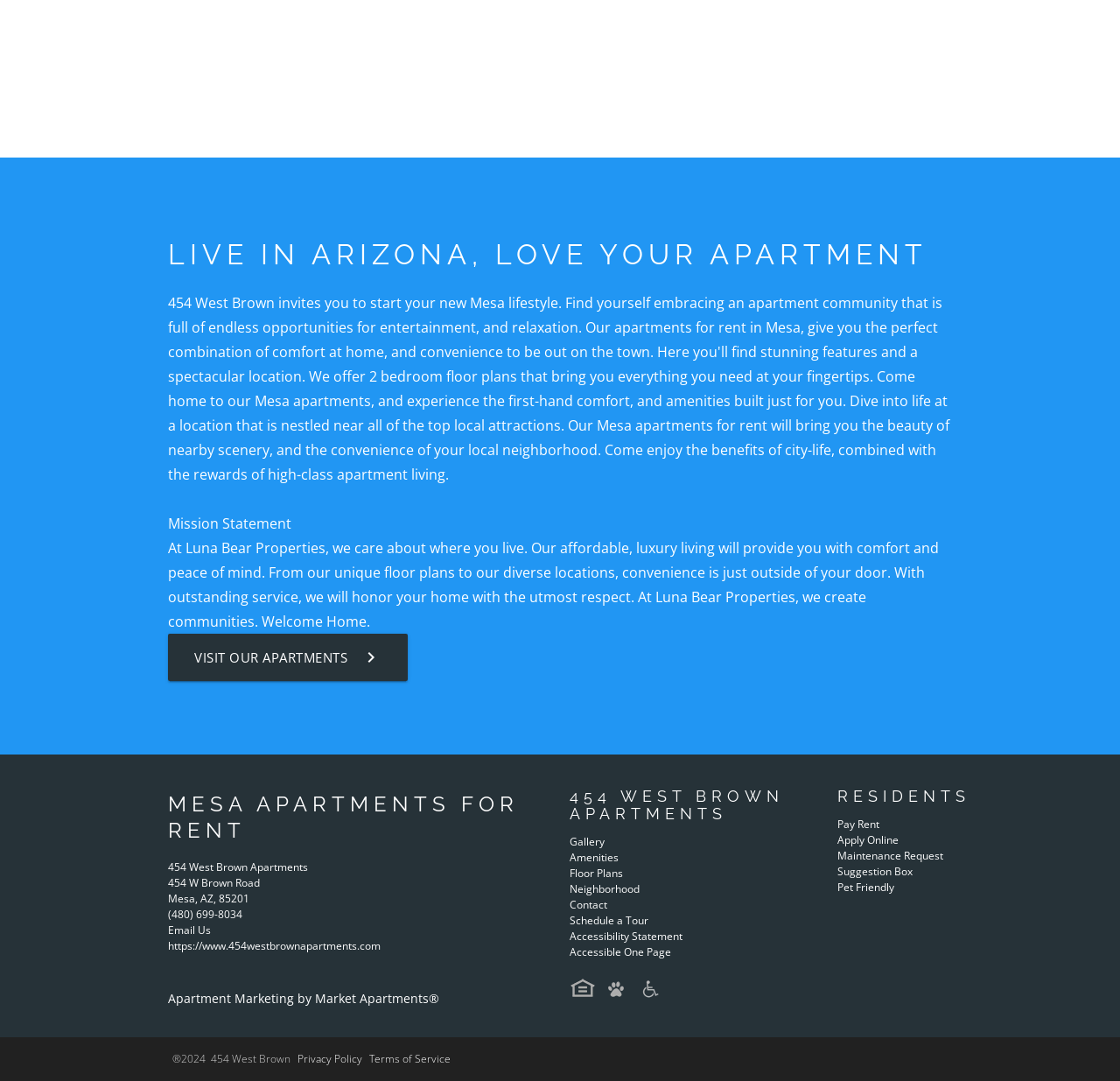What is the city and state of the apartment complex?
Please look at the screenshot and answer using one word or phrase.

Mesa, AZ